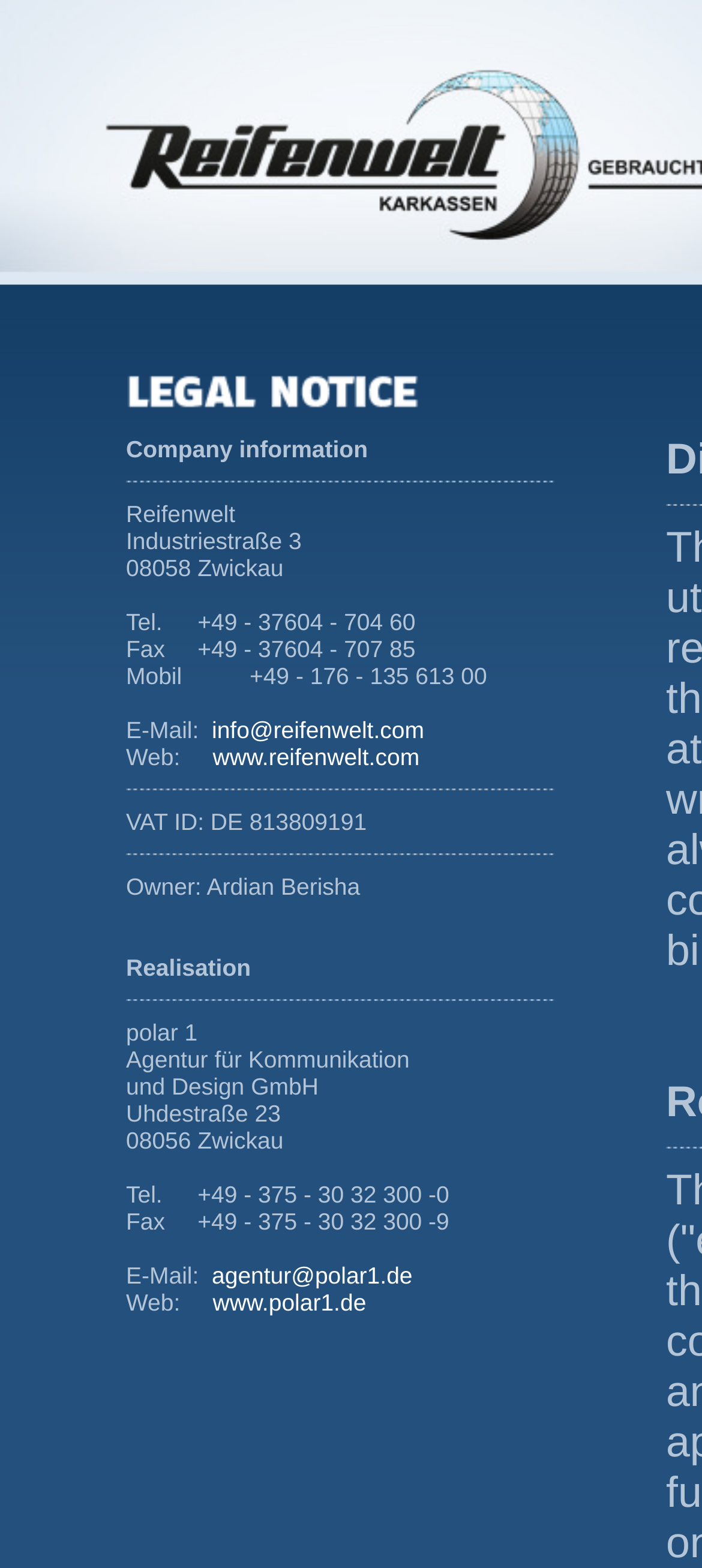By analyzing the image, answer the following question with a detailed response: What is the company name?

The company name is mentioned in the top section of the webpage, where it says 'Reifenwelt Zwickau – legal notice'. It is also mentioned in the company information section as 'Reifenwelt'.